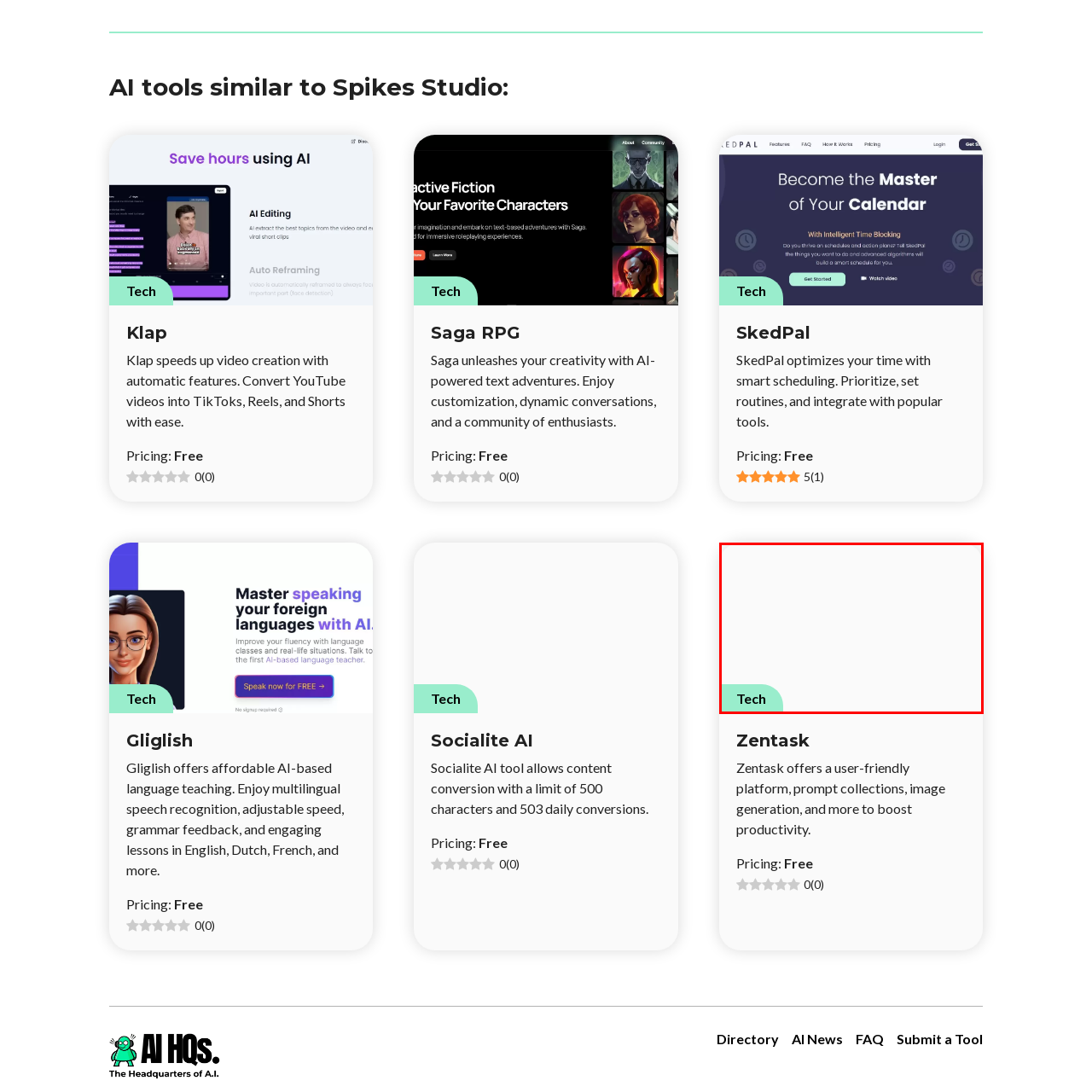What is the benefit of using SkedPal?
Review the image highlighted by the red bounding box and respond with a brief answer in one word or phrase.

Improved productivity